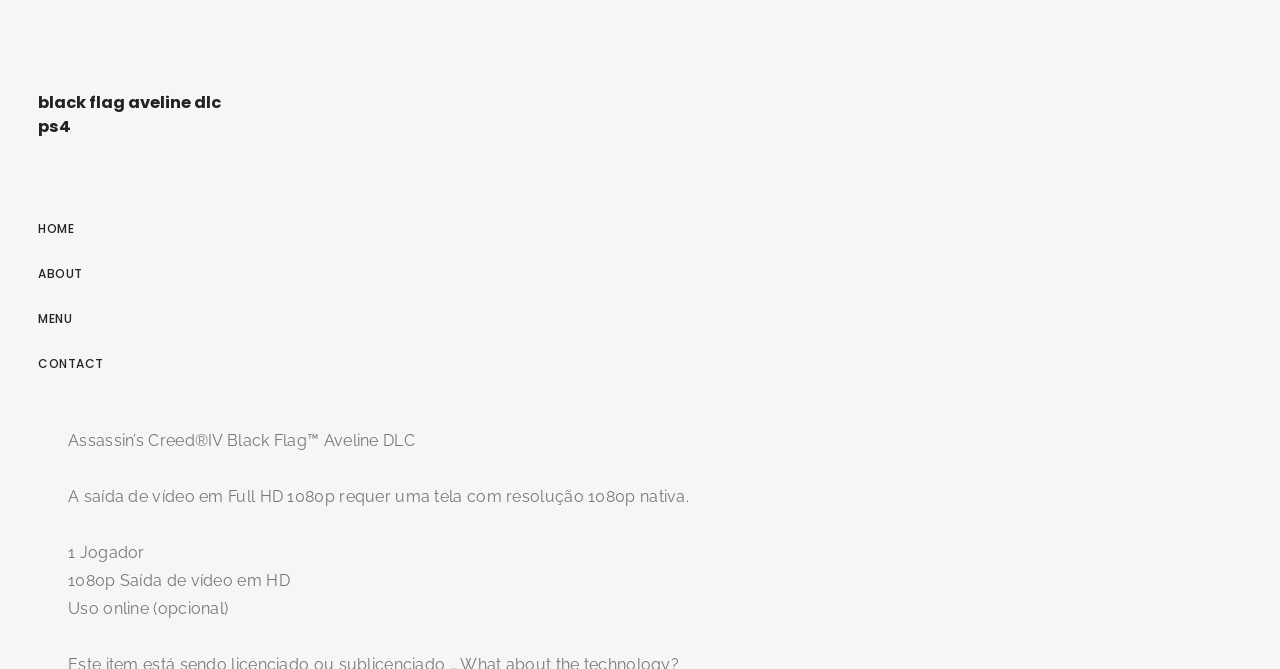Is online usage required for the game?
Provide a well-explained and detailed answer to the question.

I obtained this answer by looking at the StaticText element with the text 'Uso online (opcional)', which indicates that online usage is optional, implying that it is not required.